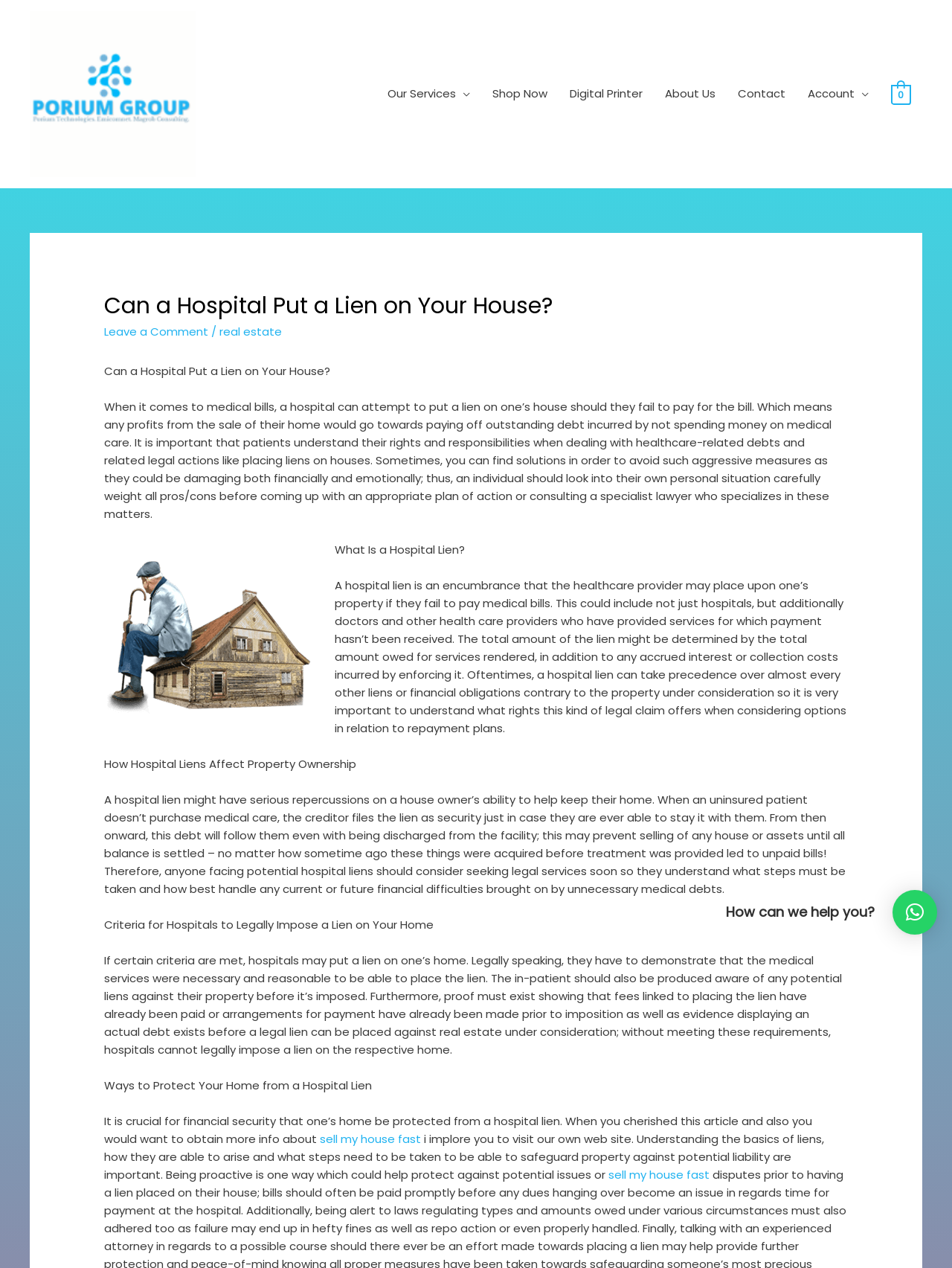Find the bounding box coordinates for the area that should be clicked to accomplish the instruction: "Click on the 'How can we help you?' link".

[0.938, 0.702, 0.984, 0.737]